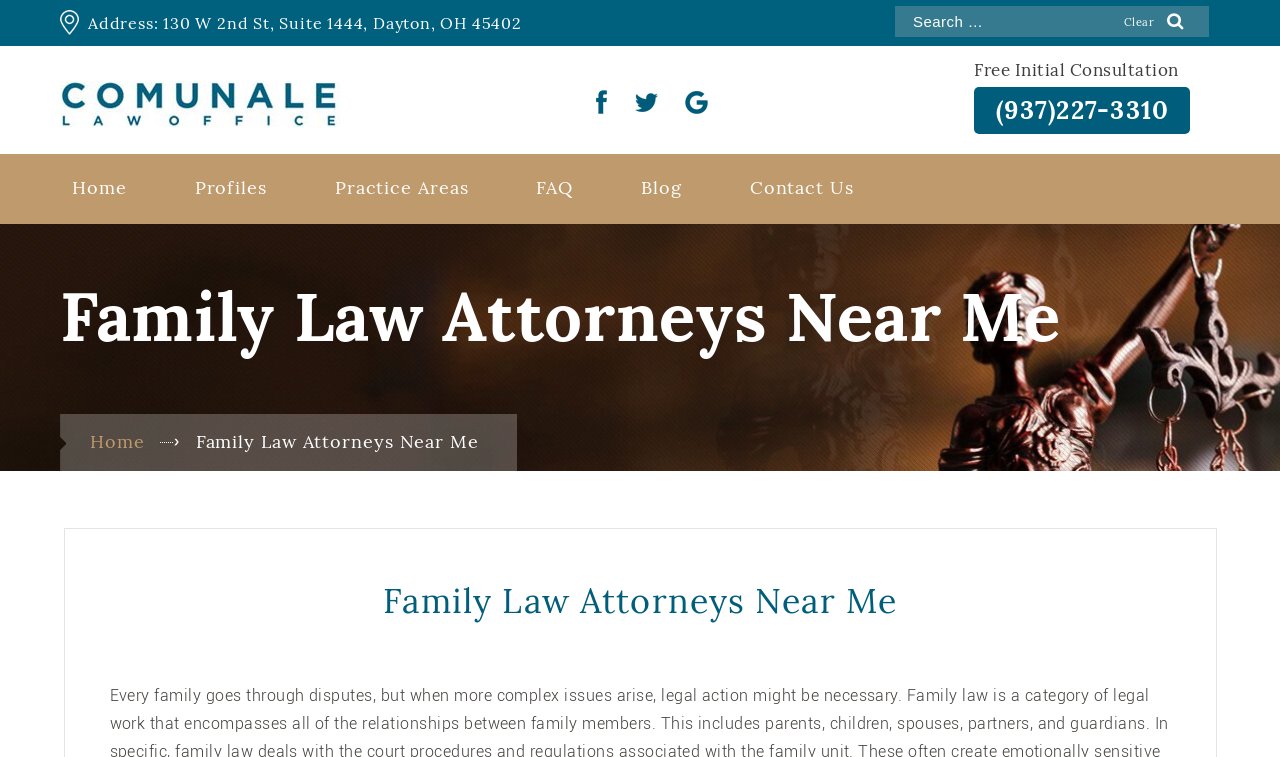Identify the bounding box coordinates of the area you need to click to perform the following instruction: "search for a family law attorney".

[0.699, 0.008, 0.945, 0.049]